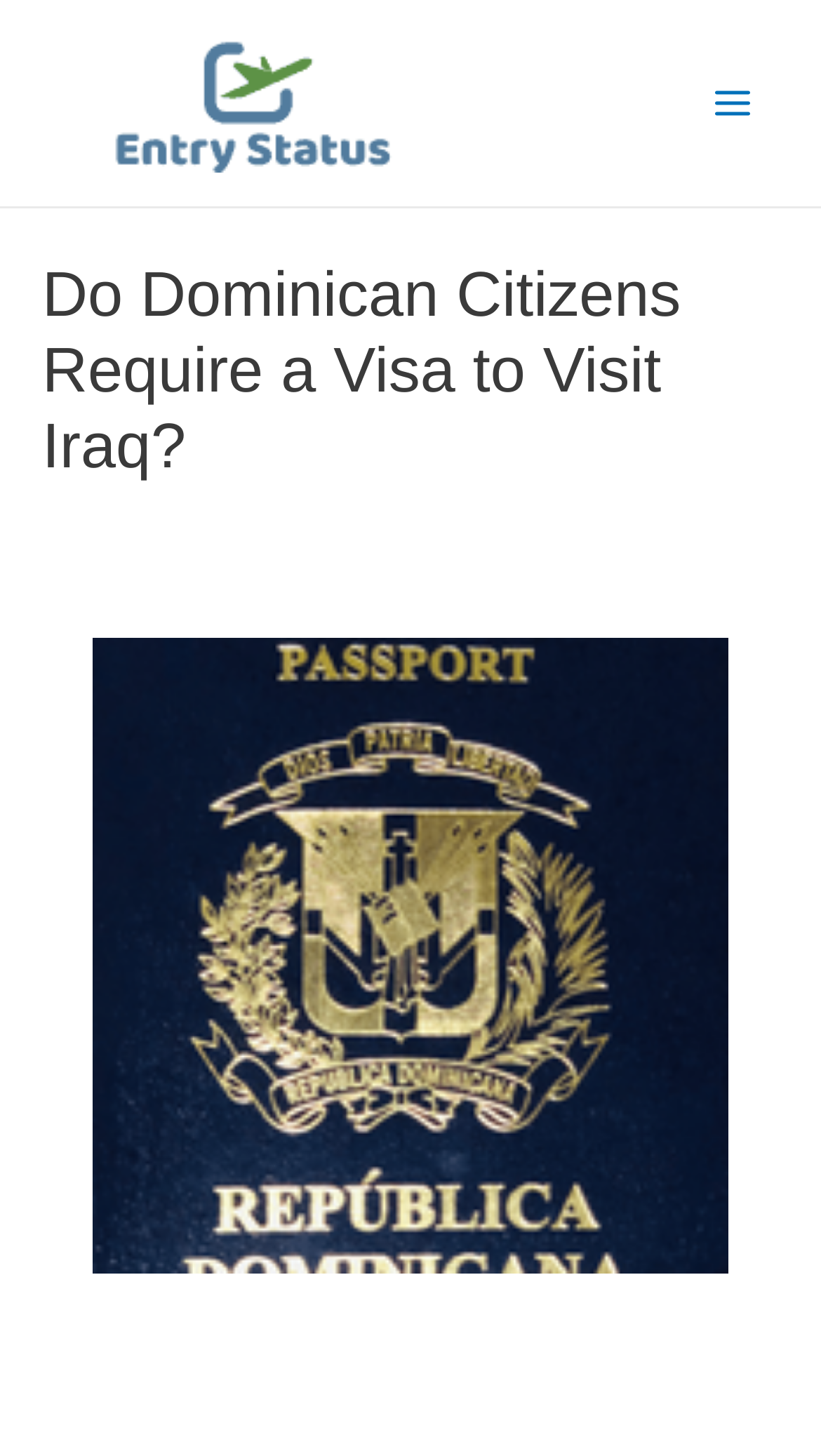What is the image below the heading?
Answer the question with as much detail as you can, using the image as a reference.

The image below the heading is a picture of the Dominican Republic passport, which is relevant to the topic of visa requirements for Dominican citizens.